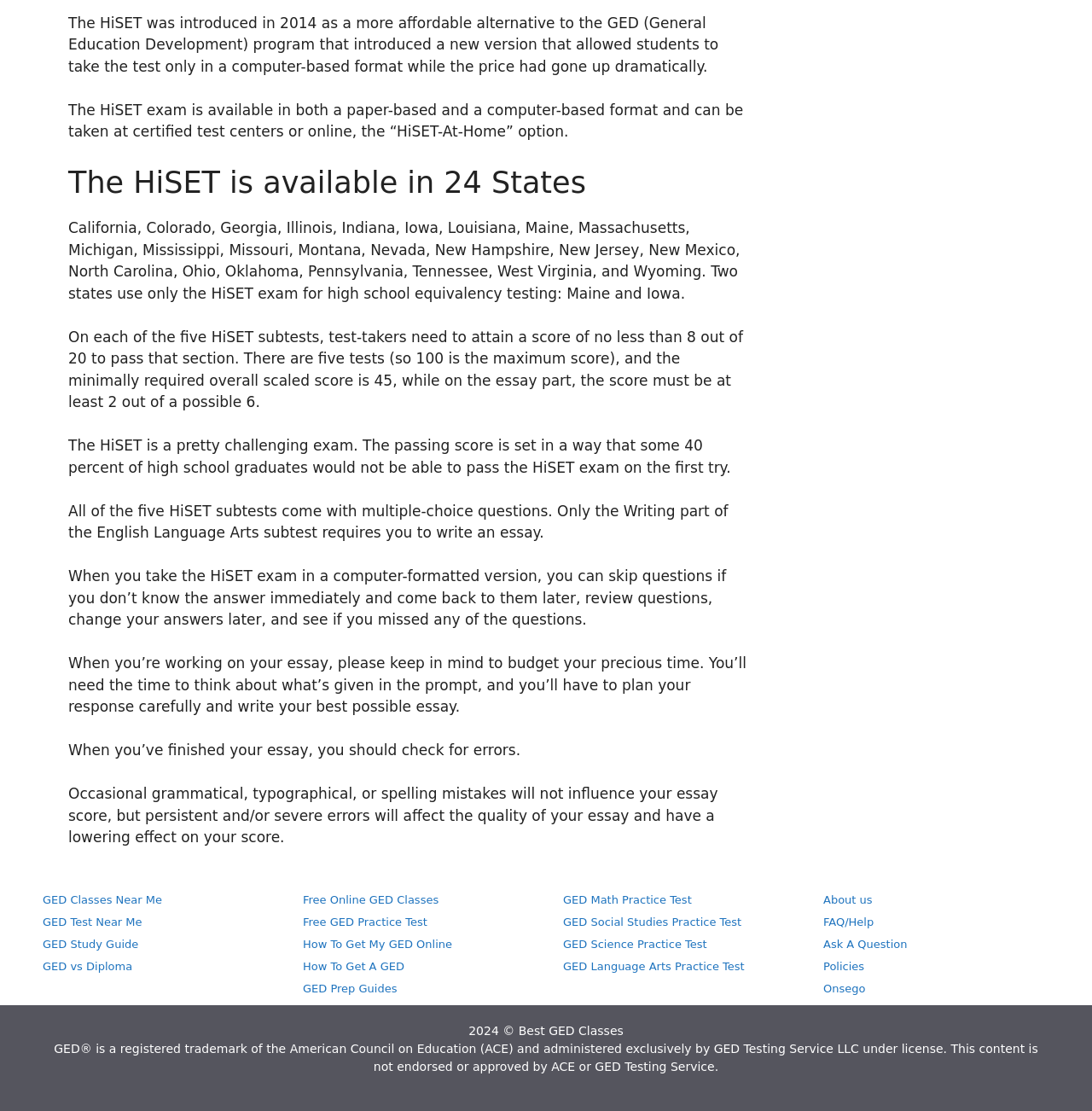Determine the coordinates of the bounding box that should be clicked to complete the instruction: "Click on 'GED Math Practice Test'". The coordinates should be represented by four float numbers between 0 and 1: [left, top, right, bottom].

[0.516, 0.804, 0.633, 0.815]